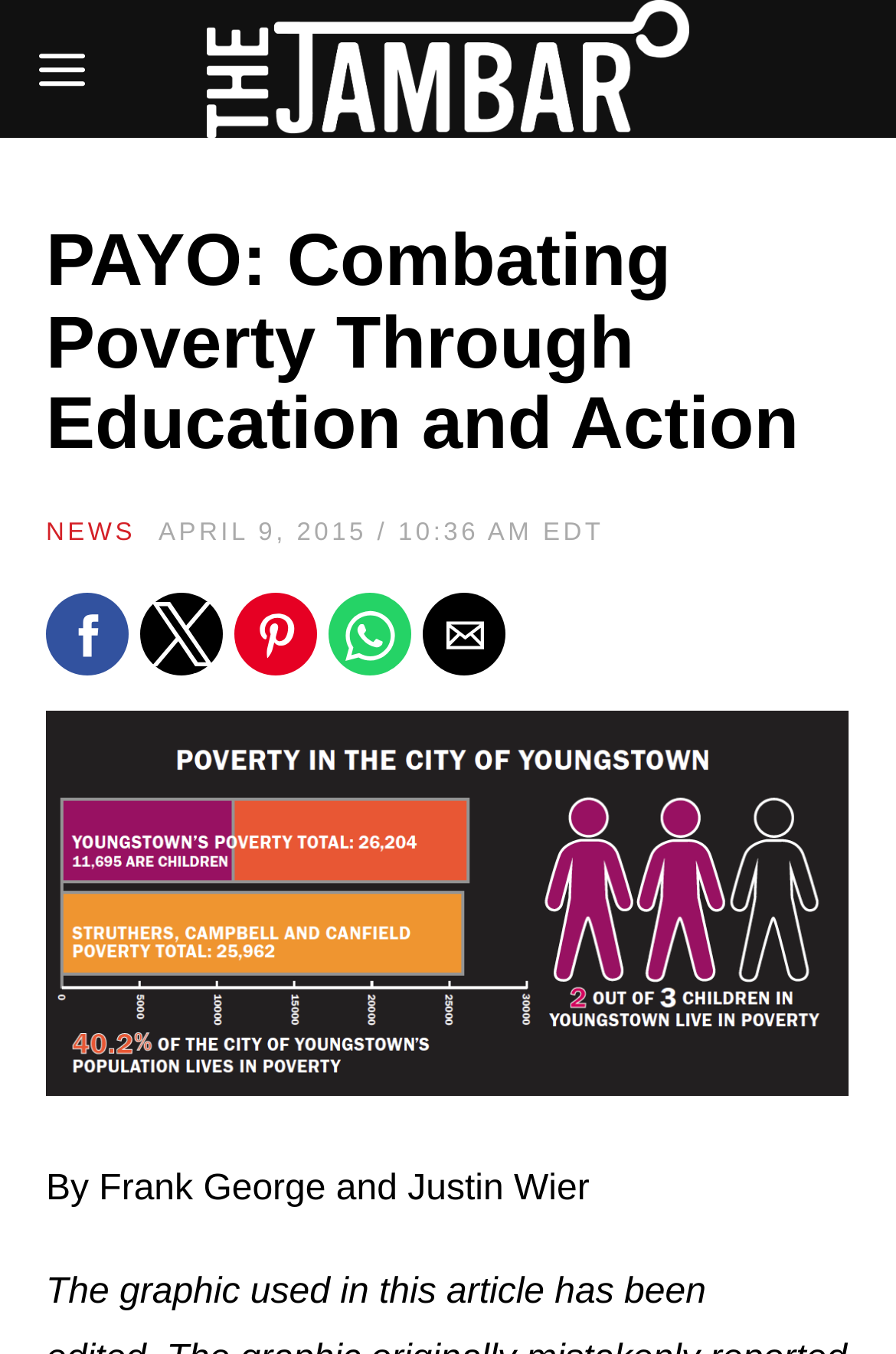Who are the authors of the article?
Using the visual information, reply with a single word or short phrase.

Frank George and Justin Wier